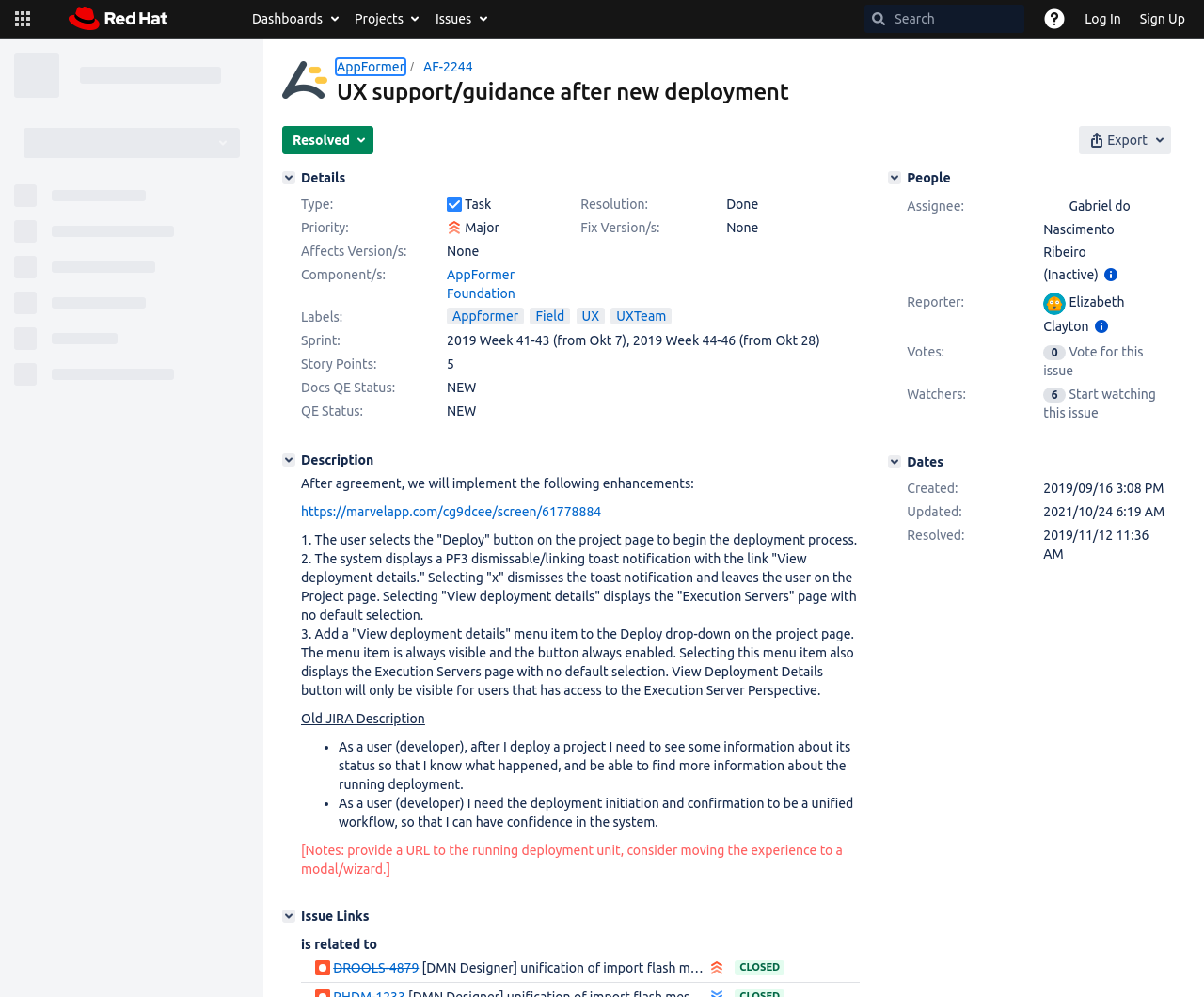Please specify the bounding box coordinates in the format (top-left x, top-left y, bottom-right x, bottom-right y), with all values as floating point numbers between 0 and 1. Identify the bounding box of the UI element described by: May 2001

None